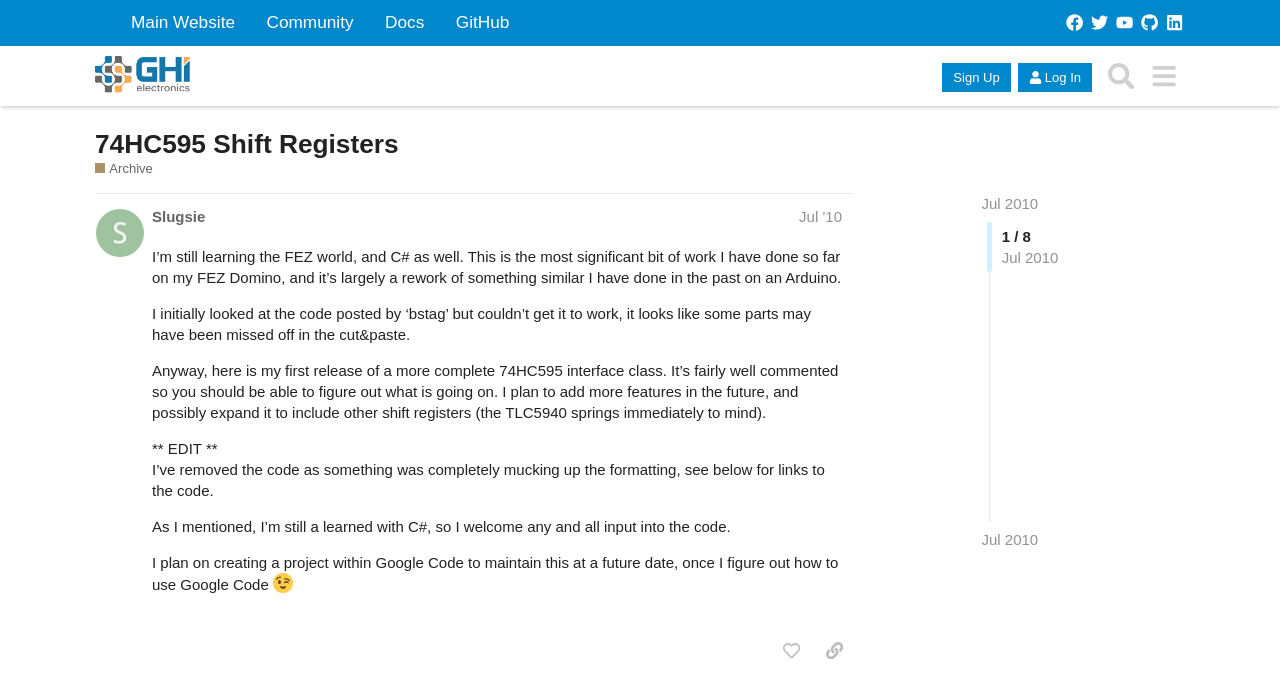Answer with a single word or phrase: 
What is the topic of the discussion?

74HC595 Shift Registers